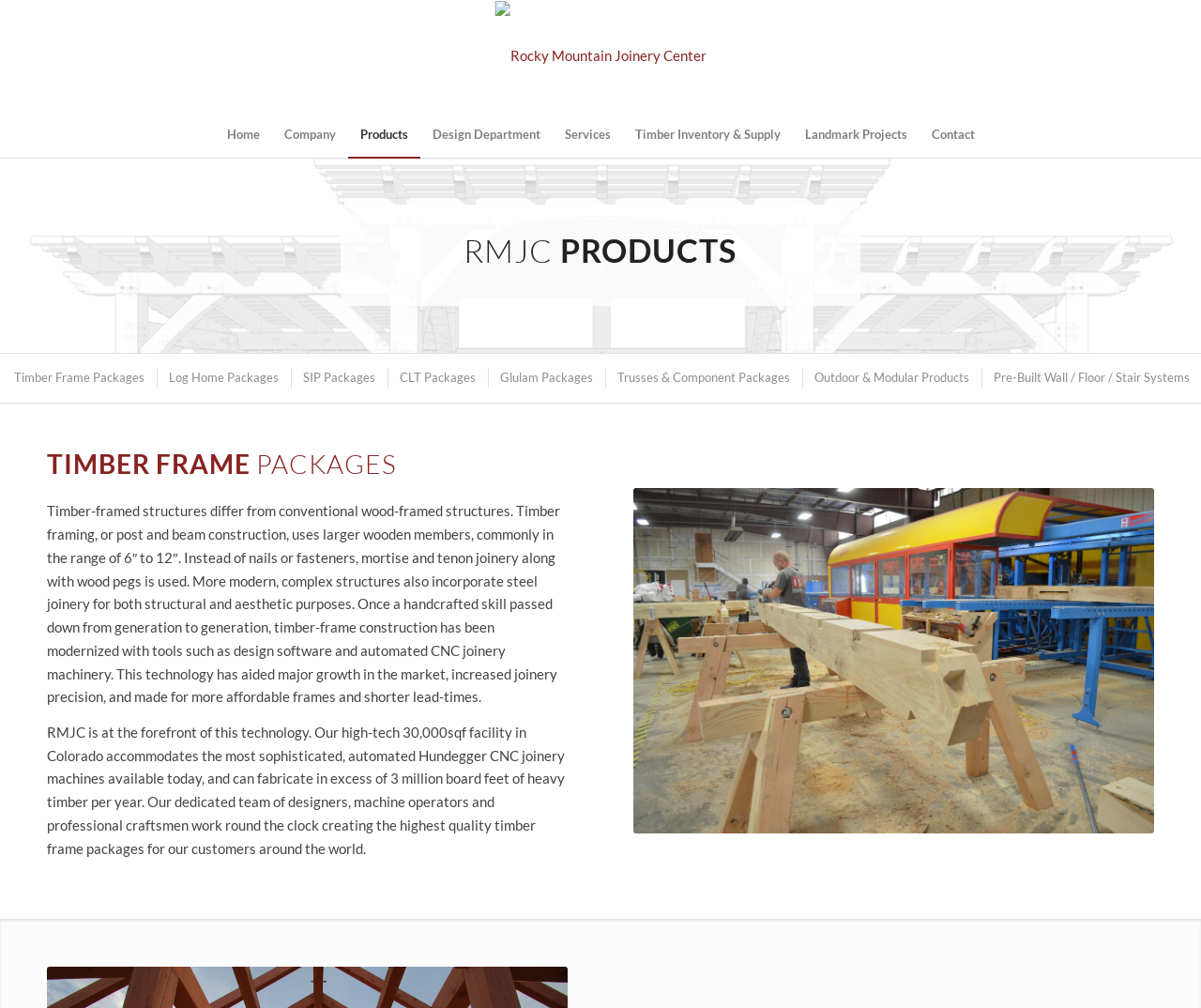What is the size range of wooden members used in timber framing?
Give a single word or phrase answer based on the content of the image.

6″ to 12″